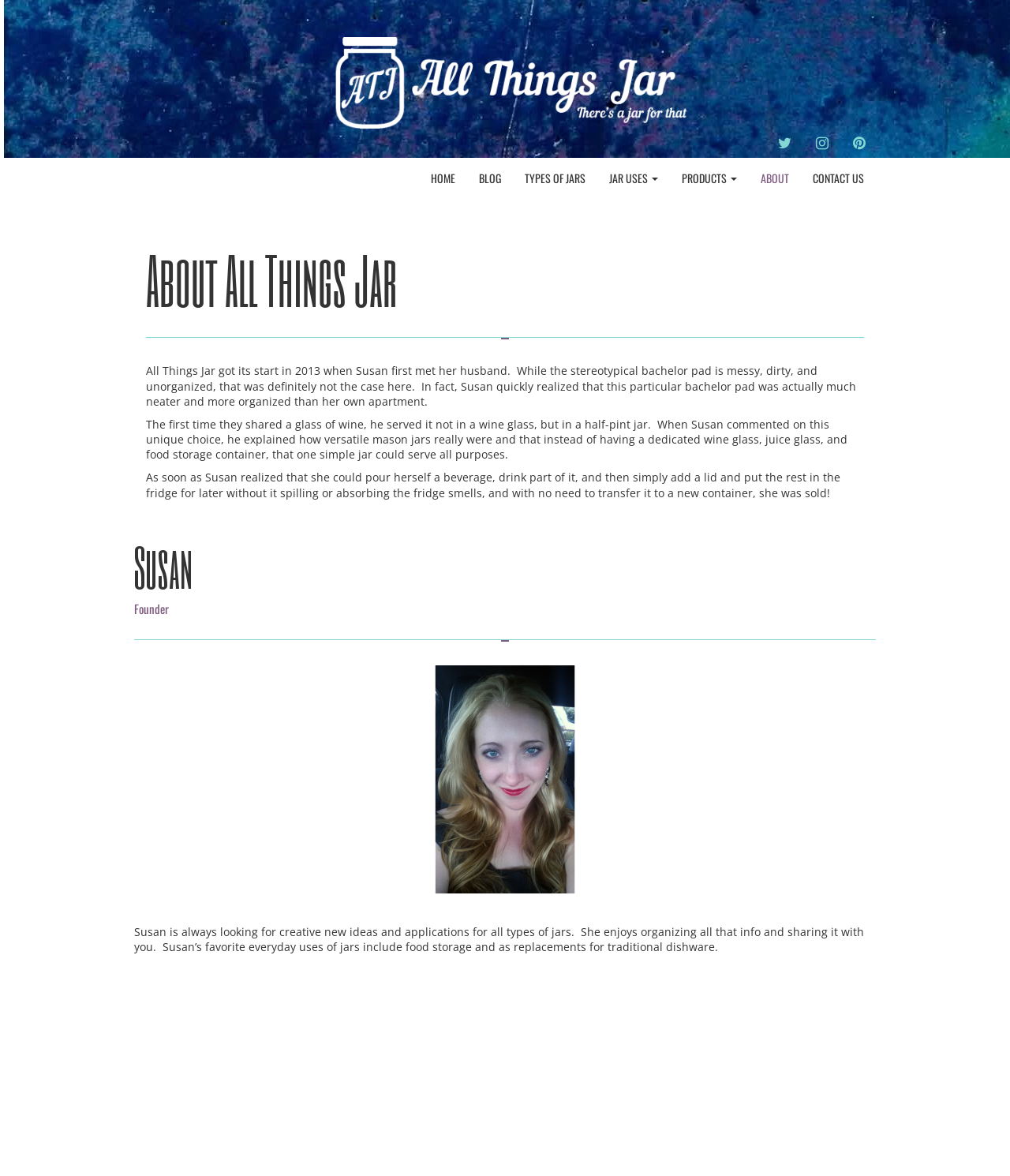What is unique about the bachelor pad mentioned in the story?
By examining the image, provide a one-word or phrase answer.

It was neat and organized